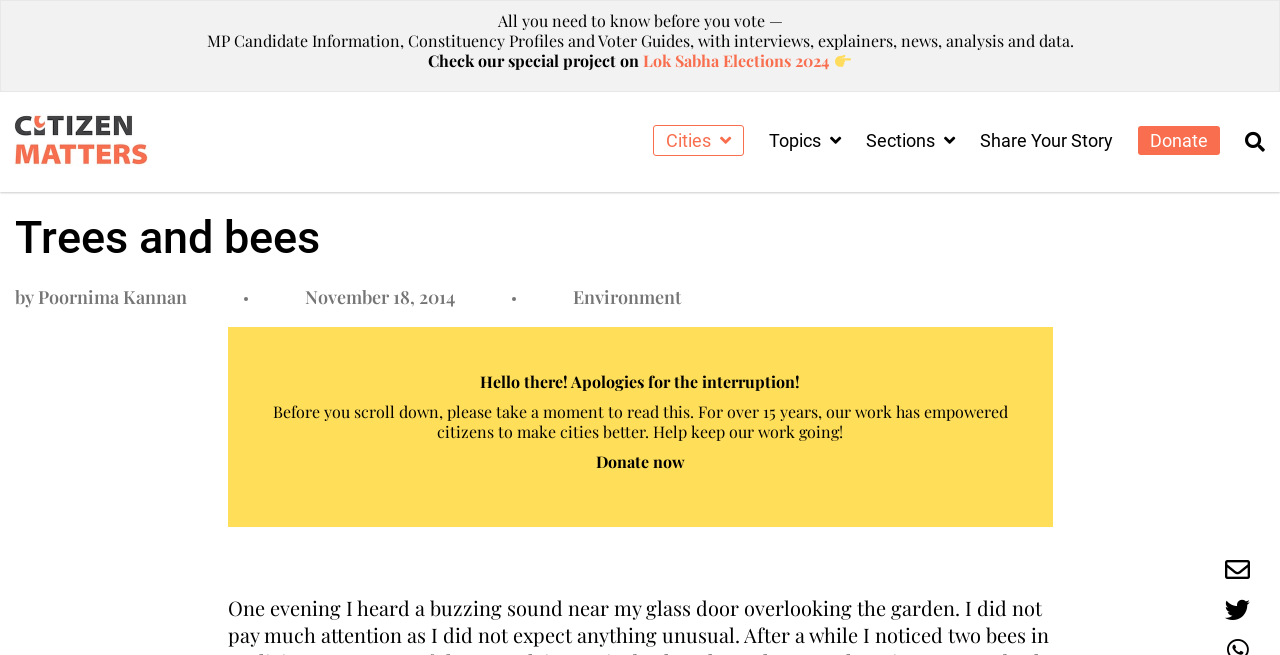Using the information in the image, give a comprehensive answer to the question: 
What is the purpose of the donation request?

The purpose of the donation request can be inferred from the text 'For over 15 years, our work has empowered citizens to make cities better. Help keep our work going!' which is part of the donation request section.